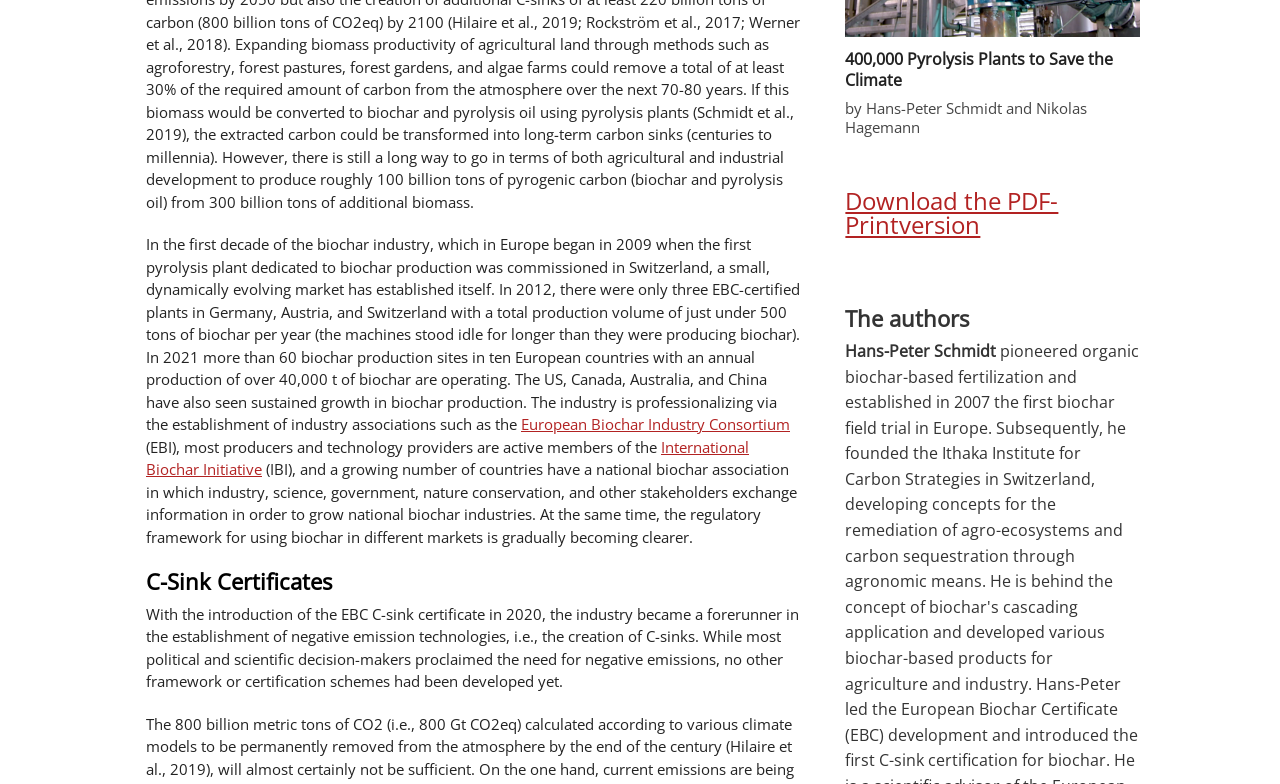Identify the bounding box of the HTML element described as: "Download the PDF-Printversion".

[0.66, 0.235, 0.827, 0.307]